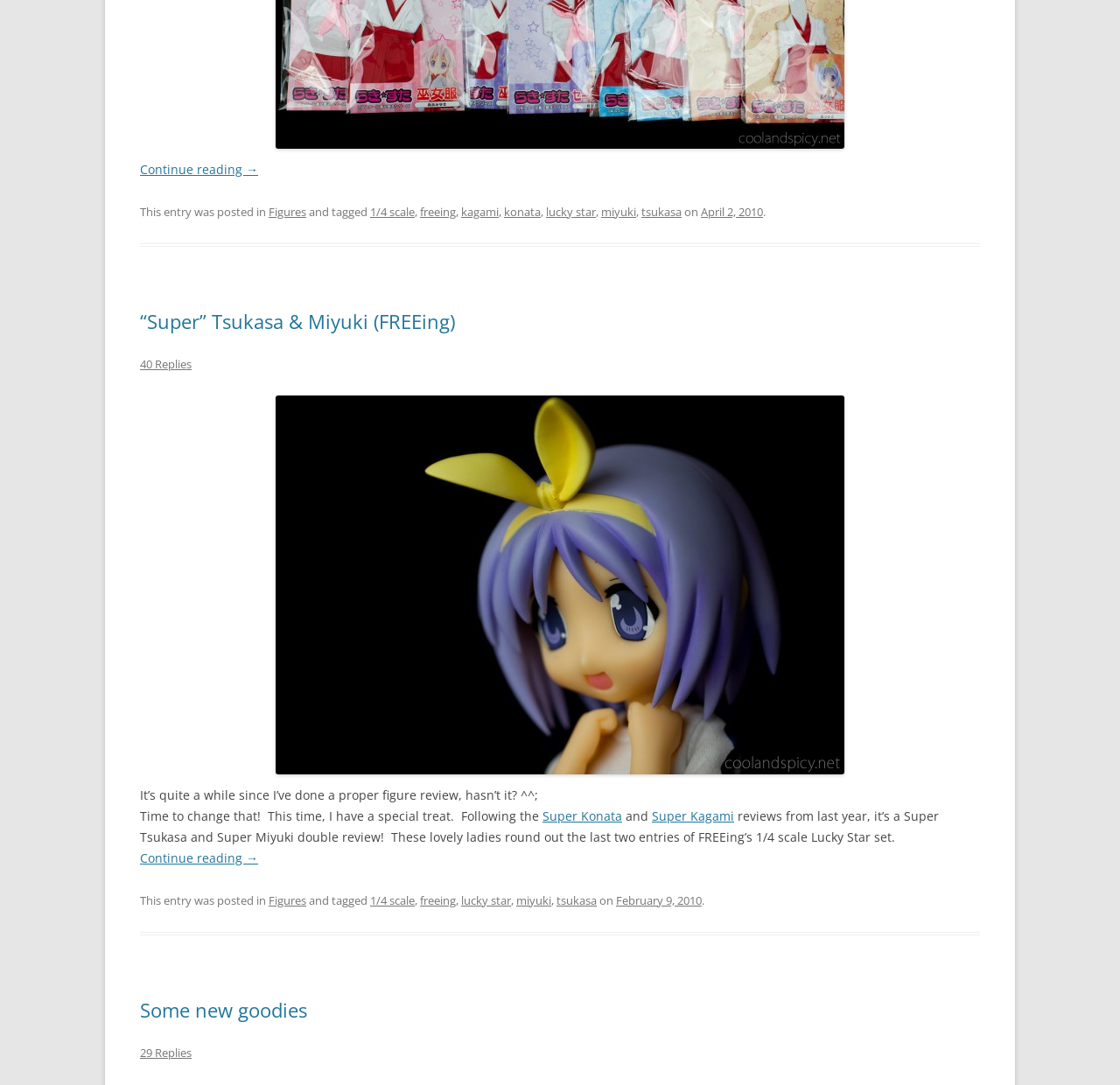Provide the bounding box coordinates of the UI element this sentence describes: "April 2, 2010".

[0.626, 0.188, 0.681, 0.202]